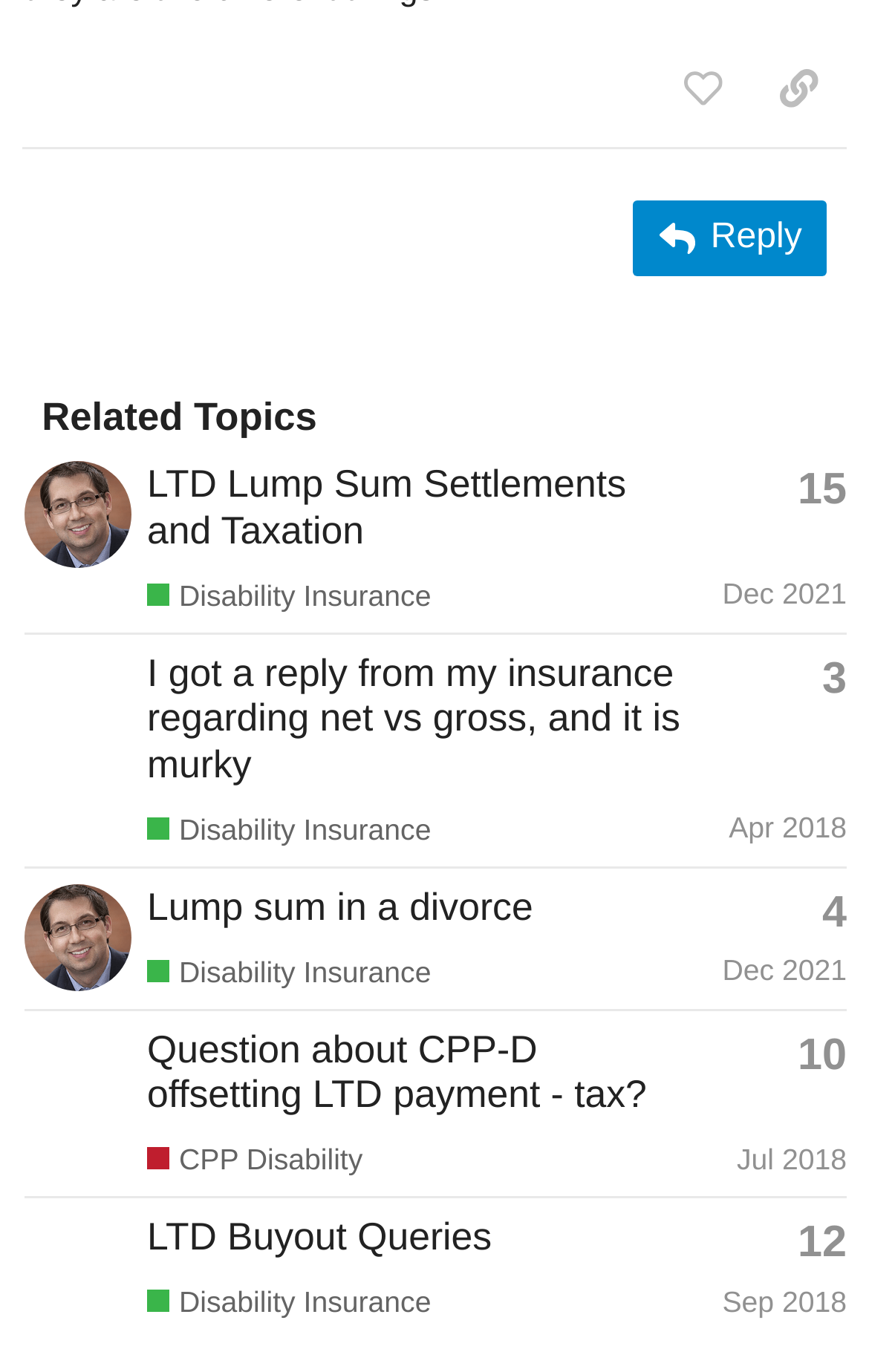Please specify the bounding box coordinates of the clickable region to carry out the following instruction: "Click the 'This topic has 15 replies' button". The coordinates should be four float numbers between 0 and 1, in the format [left, top, right, bottom].

[0.918, 0.336, 0.974, 0.381]